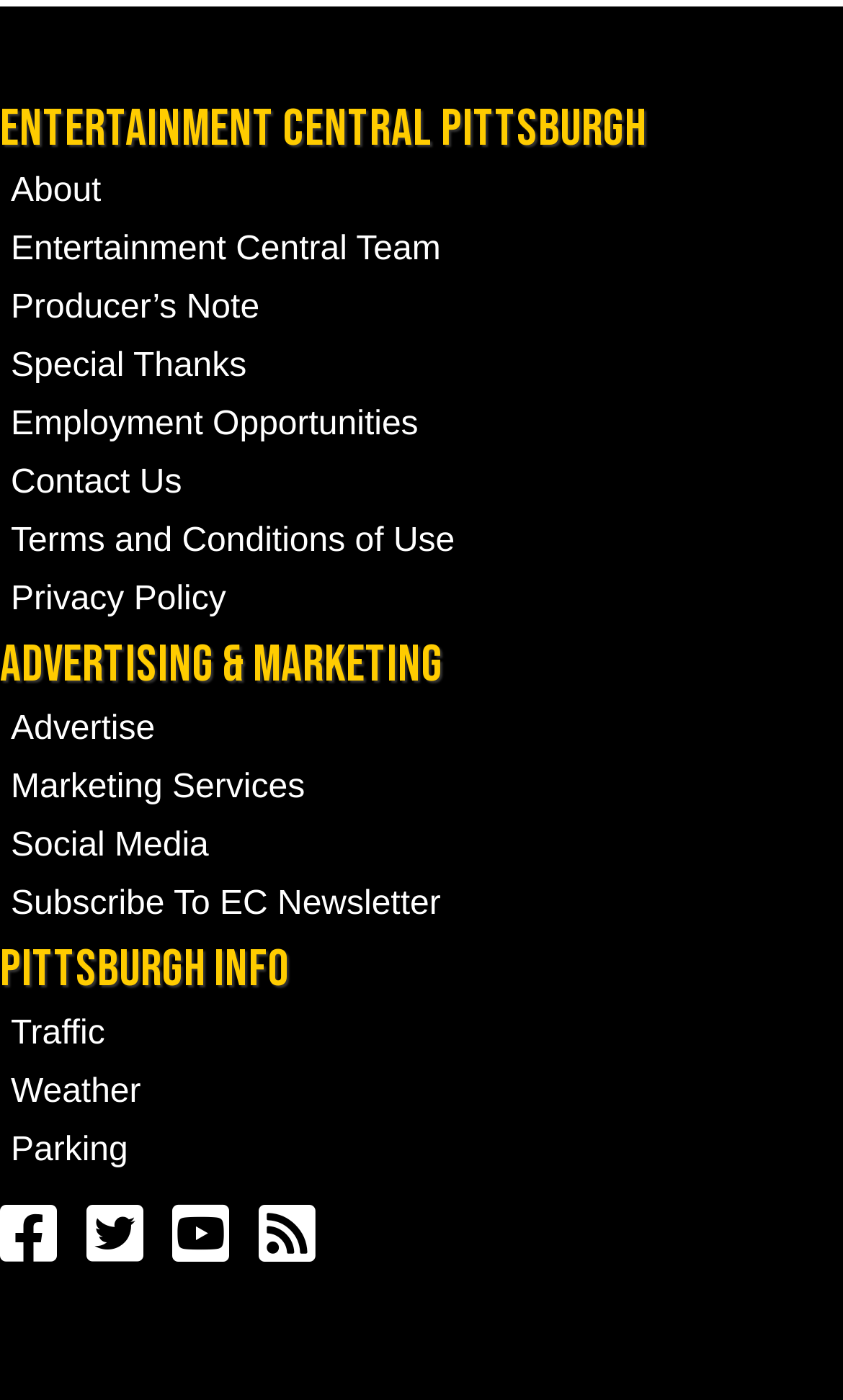What is the last link in the footer menu?
Provide a concise answer using a single word or phrase based on the image.

Privacy Policy